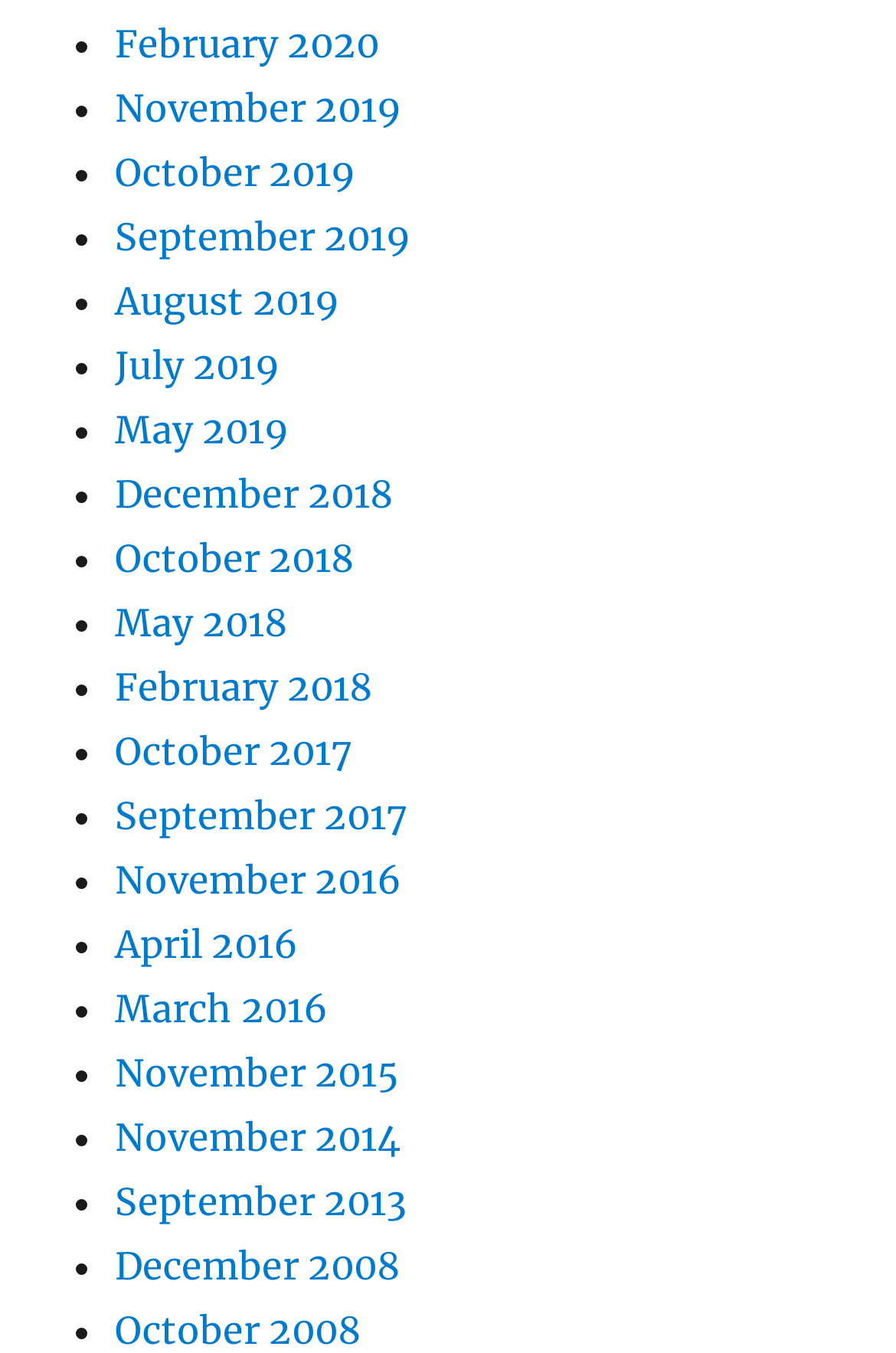Provide the bounding box coordinates of the UI element this sentence describes: "October 2019".

[0.128, 0.111, 0.397, 0.145]